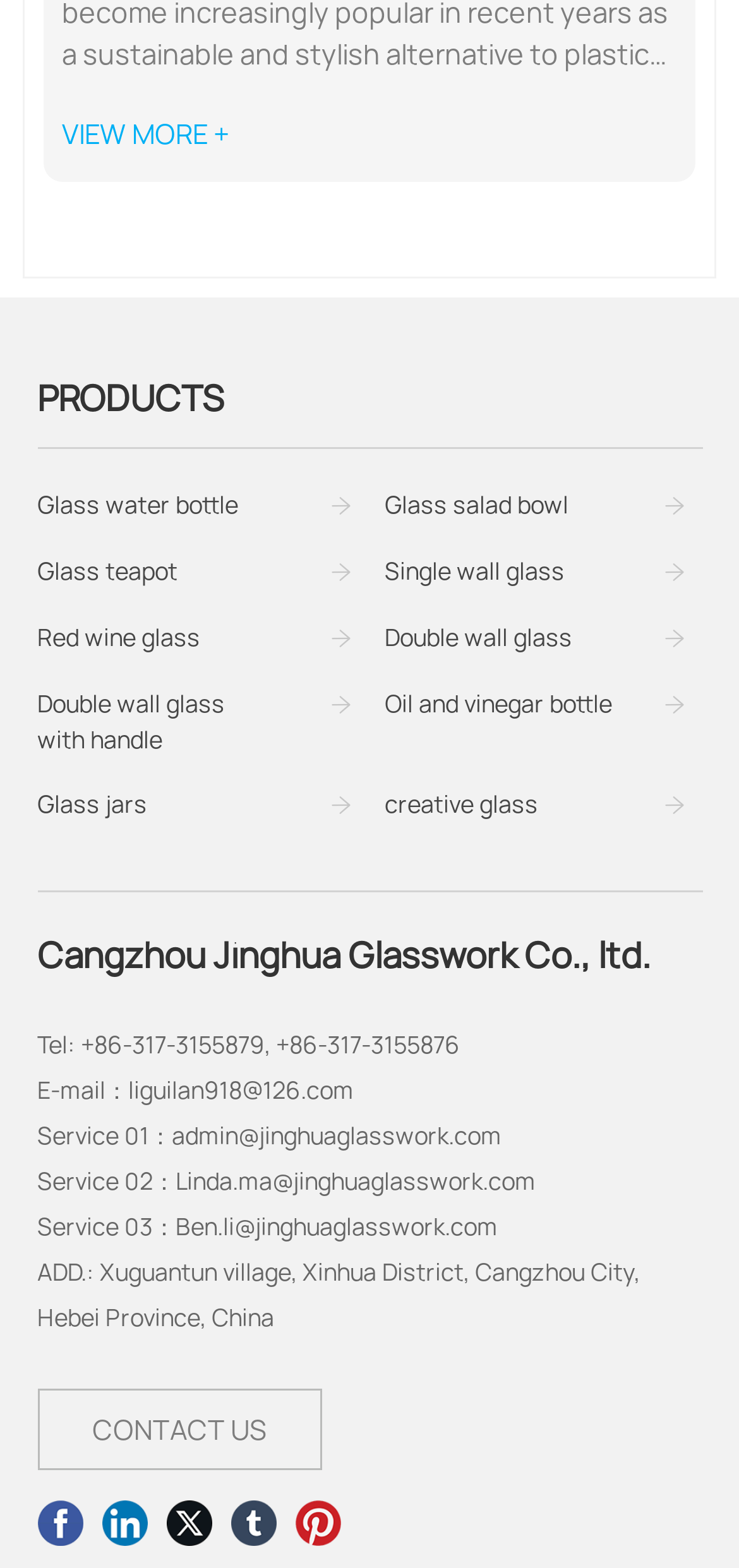Pinpoint the bounding box coordinates of the clickable area necessary to execute the following instruction: "Explore Glass water bottle products". The coordinates should be given as four float numbers between 0 and 1, namely [left, top, right, bottom].

[0.05, 0.311, 0.322, 0.334]